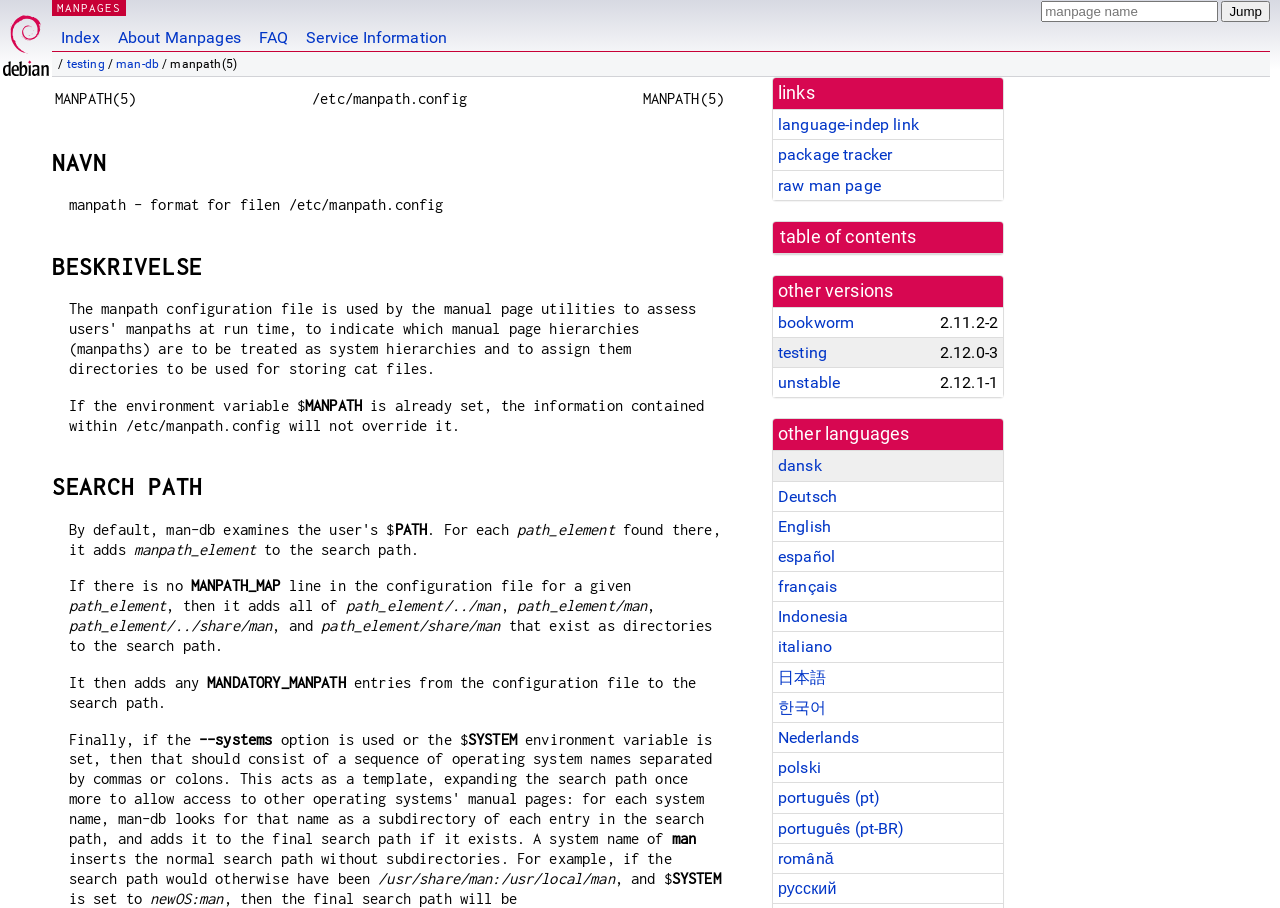Find the bounding box coordinates for the UI element whose description is: "Deutsch". The coordinates should be four float numbers between 0 and 1, in the format [left, top, right, bottom].

[0.608, 0.536, 0.654, 0.557]